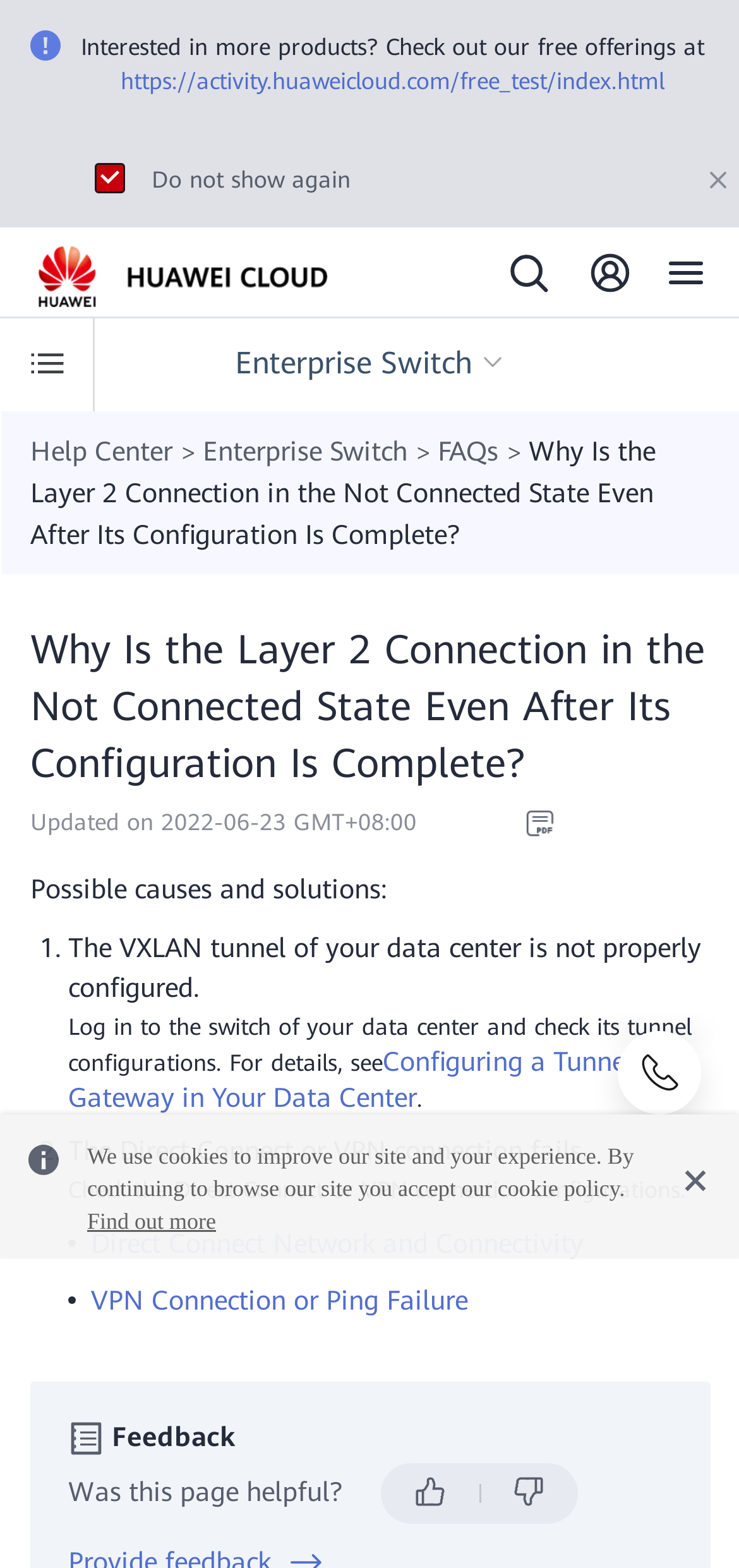Find and indicate the bounding box coordinates of the region you should select to follow the given instruction: "Search in this product".

[0.077, 0.276, 0.087, 0.317]